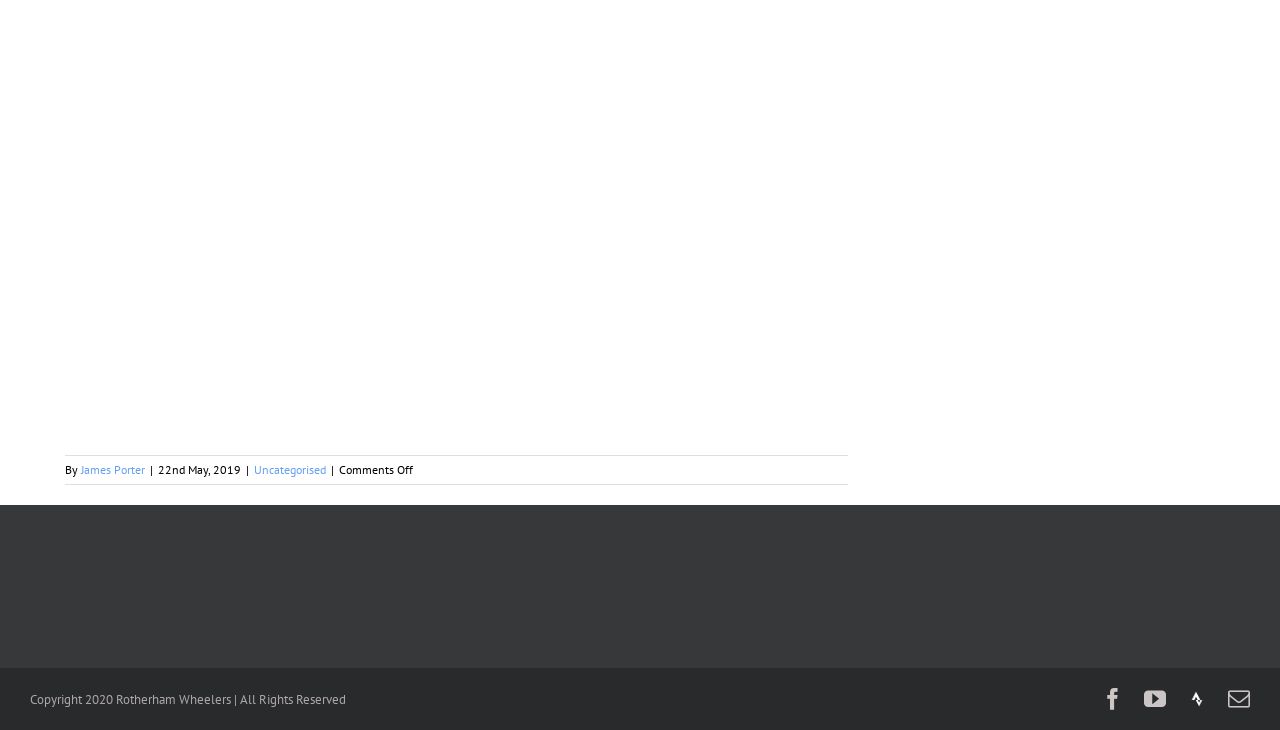Identify the bounding box for the described UI element: "James Porter".

[0.063, 0.633, 0.113, 0.654]